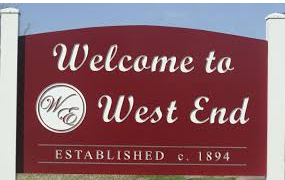What is the shape of the emblem that contains the stylized 'W' and 'E'?
Give a comprehensive and detailed explanation for the question.

The stylized 'W' and 'E' are contained within a circular emblem, which adds to the overall design and aesthetic of the sign.